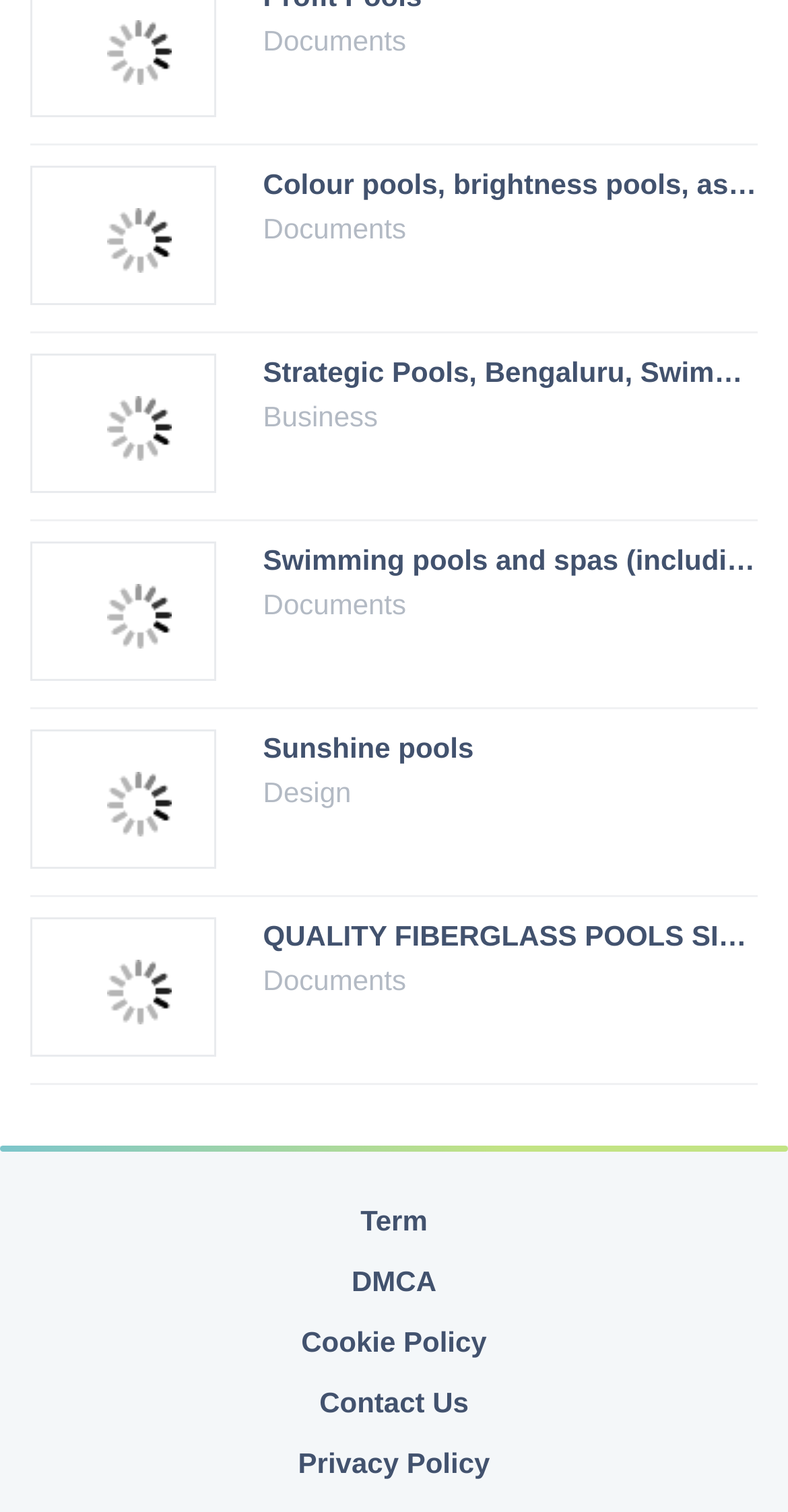Provide a short answer using a single word or phrase for the following question: 
Are there any links to specific pool-related pages?

Yes